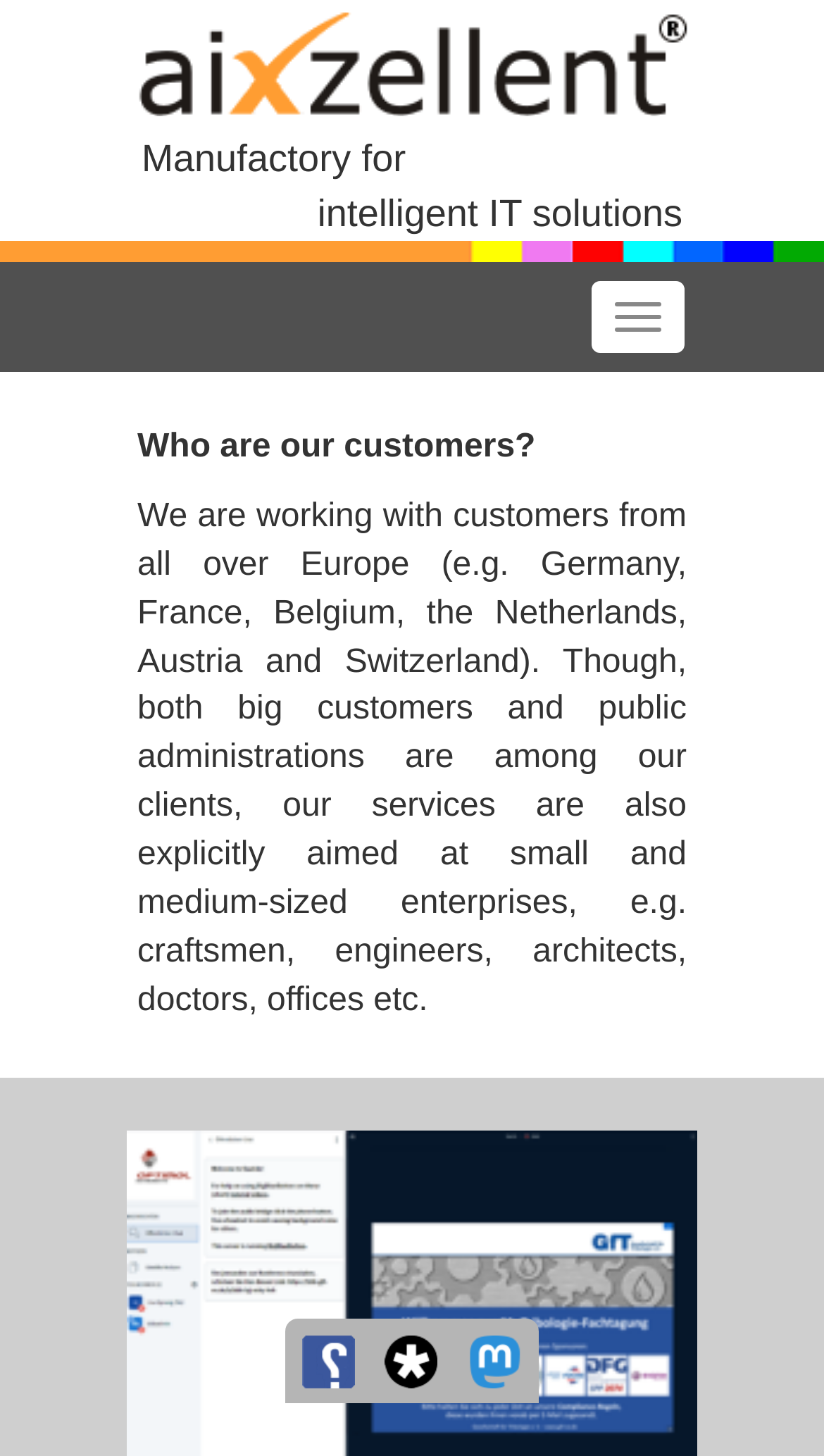Answer the question briefly using a single word or phrase: 
What is the company's main focus?

intelligent IT solutions